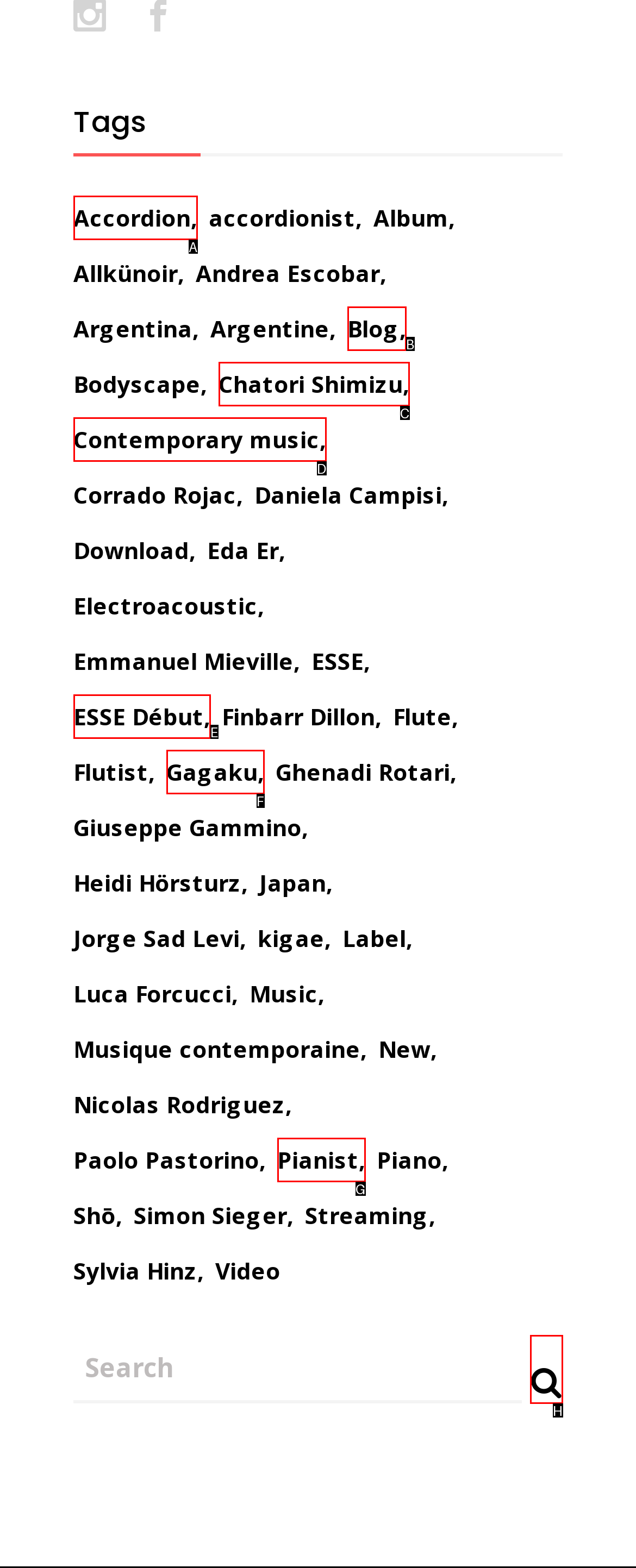Select the letter from the given choices that aligns best with the description: Accordion. Reply with the specific letter only.

A